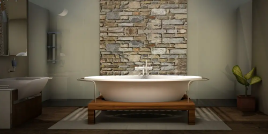What is the purpose of the bathroom makeover?
Using the information from the image, give a concise answer in one word or a short phrase.

To create a serene oasis